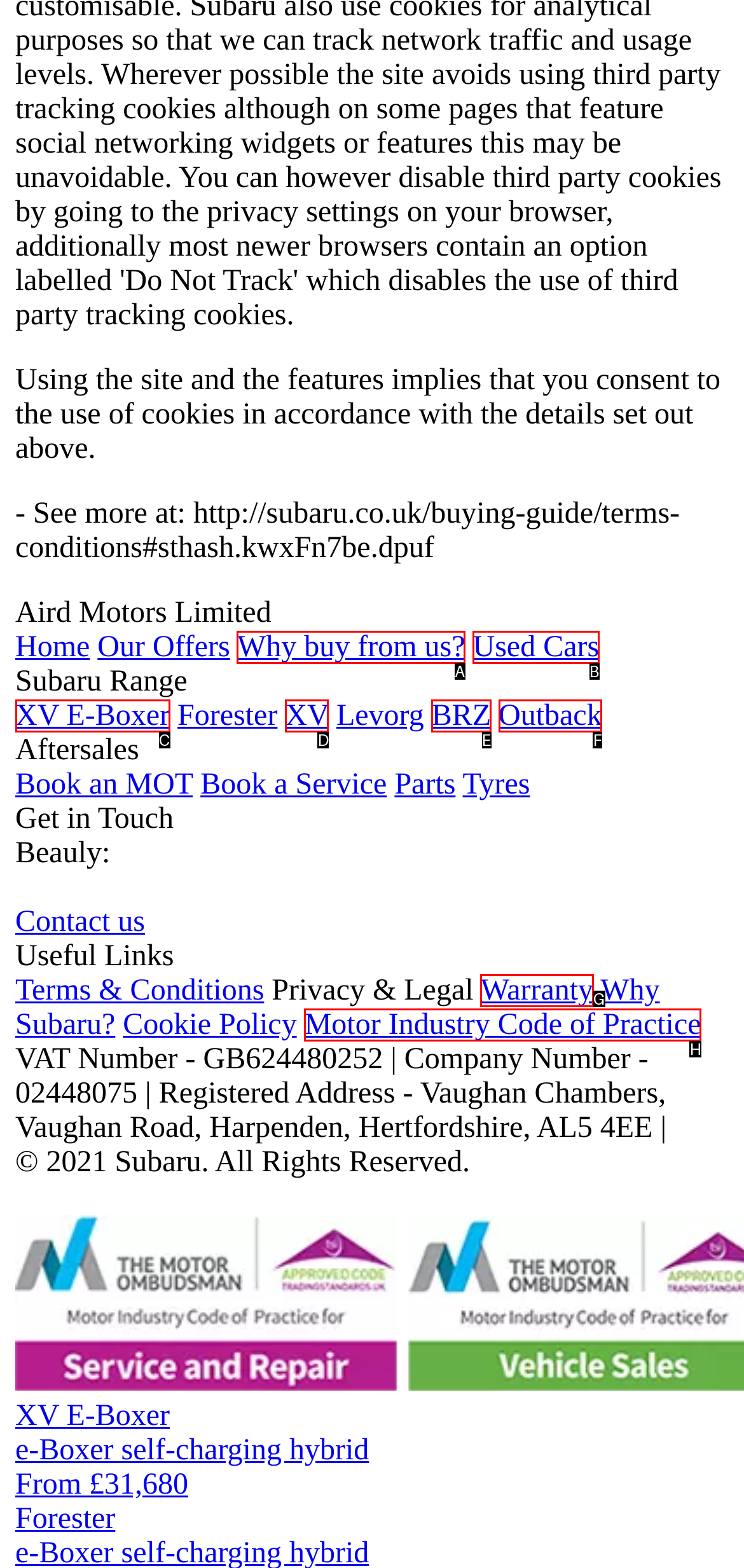Identify the UI element that best fits the description: XV
Respond with the letter representing the correct option.

D